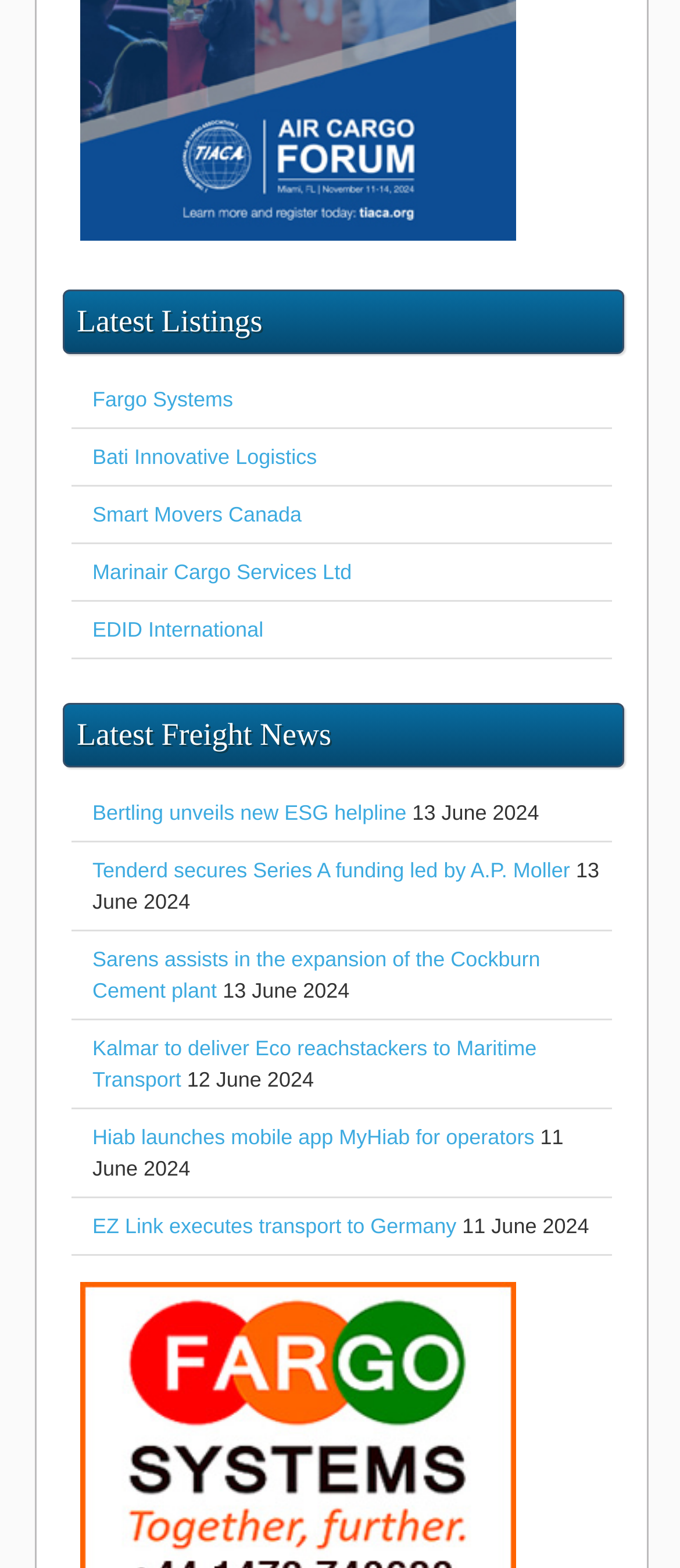How many companies are listed under 'Latest Listings'?
Carefully analyze the image and provide a detailed answer to the question.

To find the number of companies, we need to count the link elements under the 'Latest Listings' heading. There are 5 link elements with IDs 361, 362, 363, 364, and 365, which correspond to the companies.